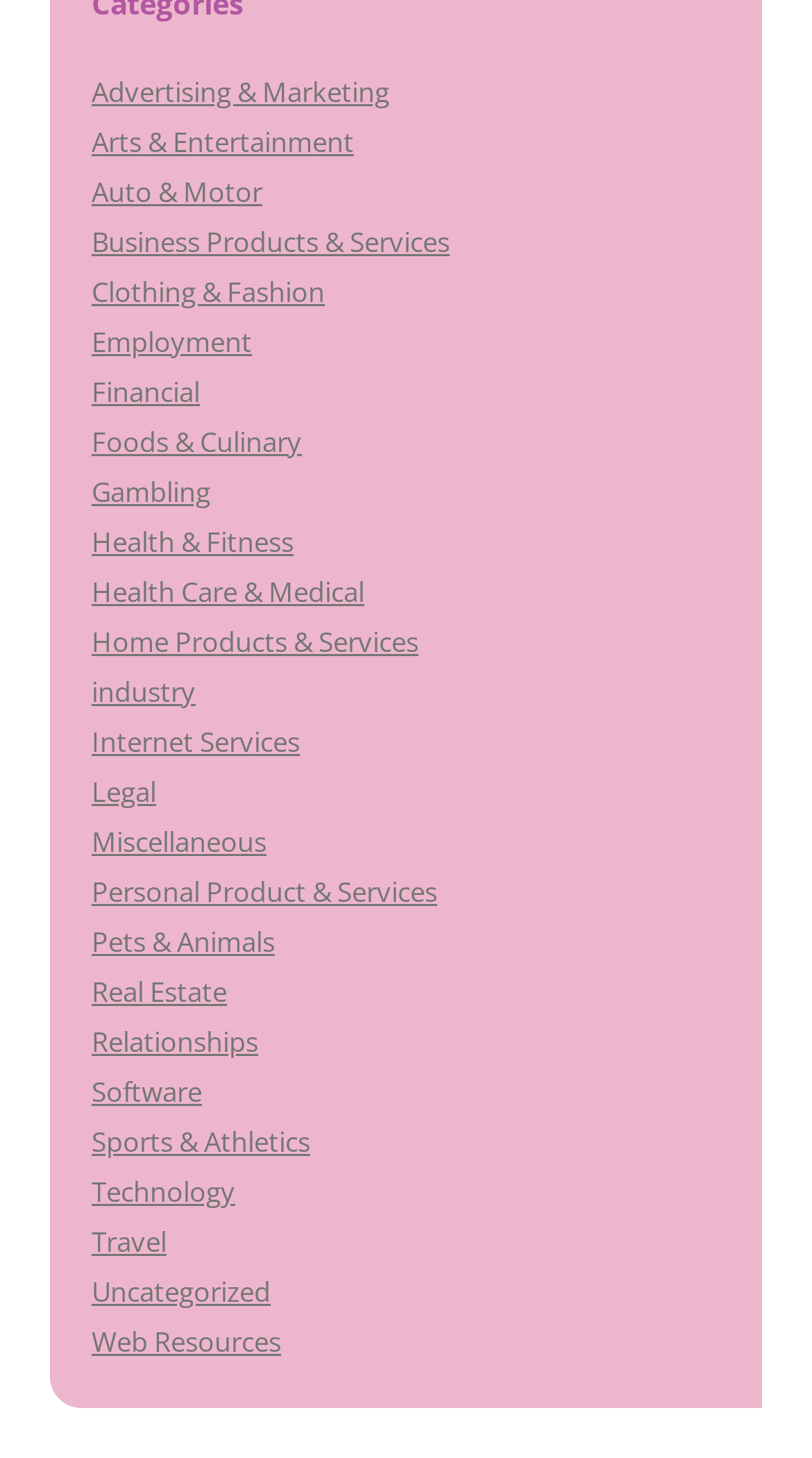Given the element description "Foods & Culinary" in the screenshot, predict the bounding box coordinates of that UI element.

[0.113, 0.29, 0.372, 0.316]